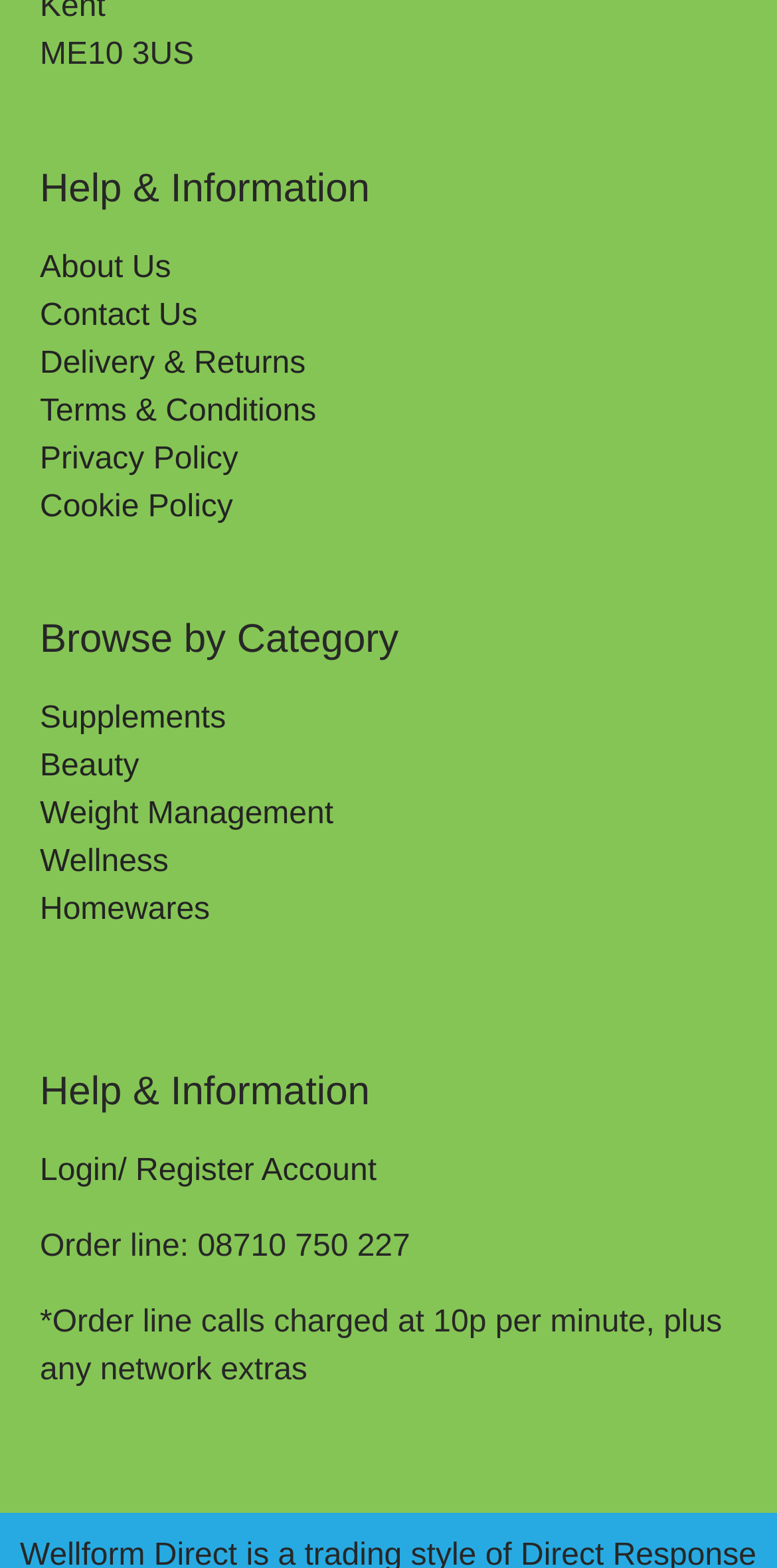Please identify the coordinates of the bounding box for the clickable region that will accomplish this instruction: "Contact Us".

[0.051, 0.19, 0.254, 0.212]